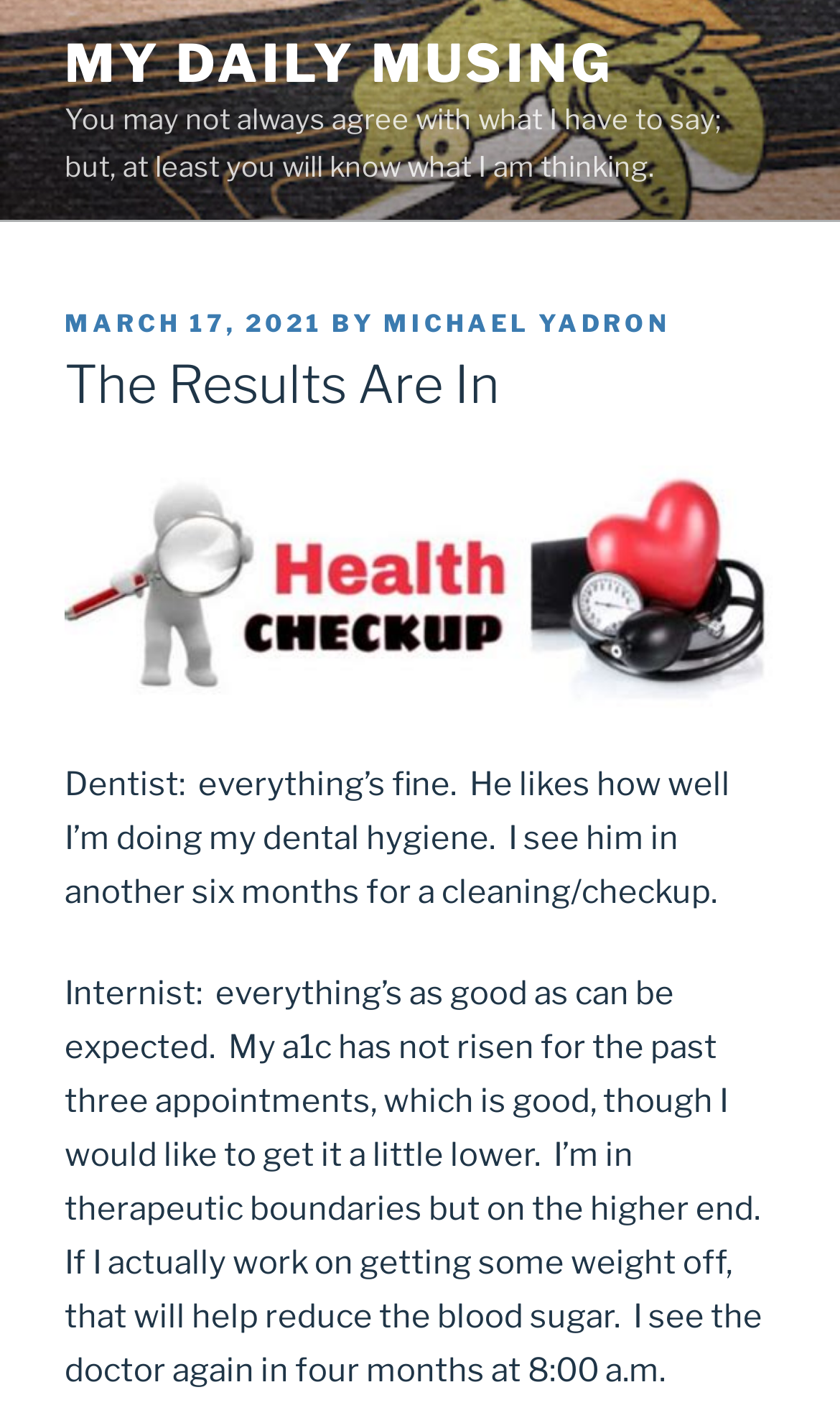Based on the image, provide a detailed and complete answer to the question: 
How often does the author see the dentist?

I found the frequency of the author's dentist visits by reading the text under the 'Dentist' section. It says 'I see him in another six months for a cleaning/checkup', which implies that the author sees the dentist every six months.